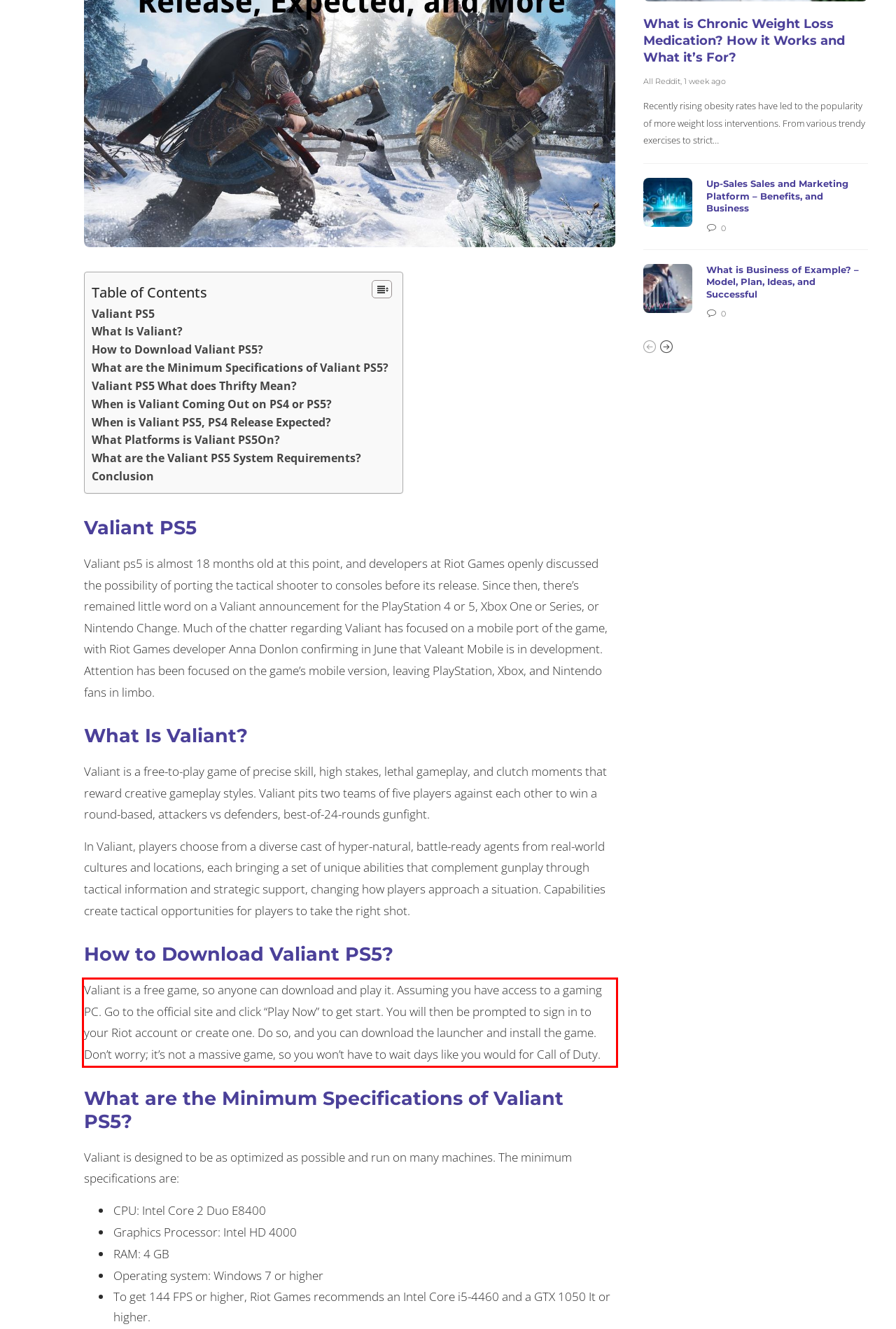You are given a screenshot showing a webpage with a red bounding box. Perform OCR to capture the text within the red bounding box.

Valiant is a free game, so anyone can download and play it. Assuming you have access to a gaming PC. Go to the official site and click “Play Now” to get start. You will then be prompted to sign in to your Riot account or create one. Do so, and you can download the launcher and install the game. Don’t worry; it’s not a massive game, so you won’t have to wait days like you would for Call of Duty.